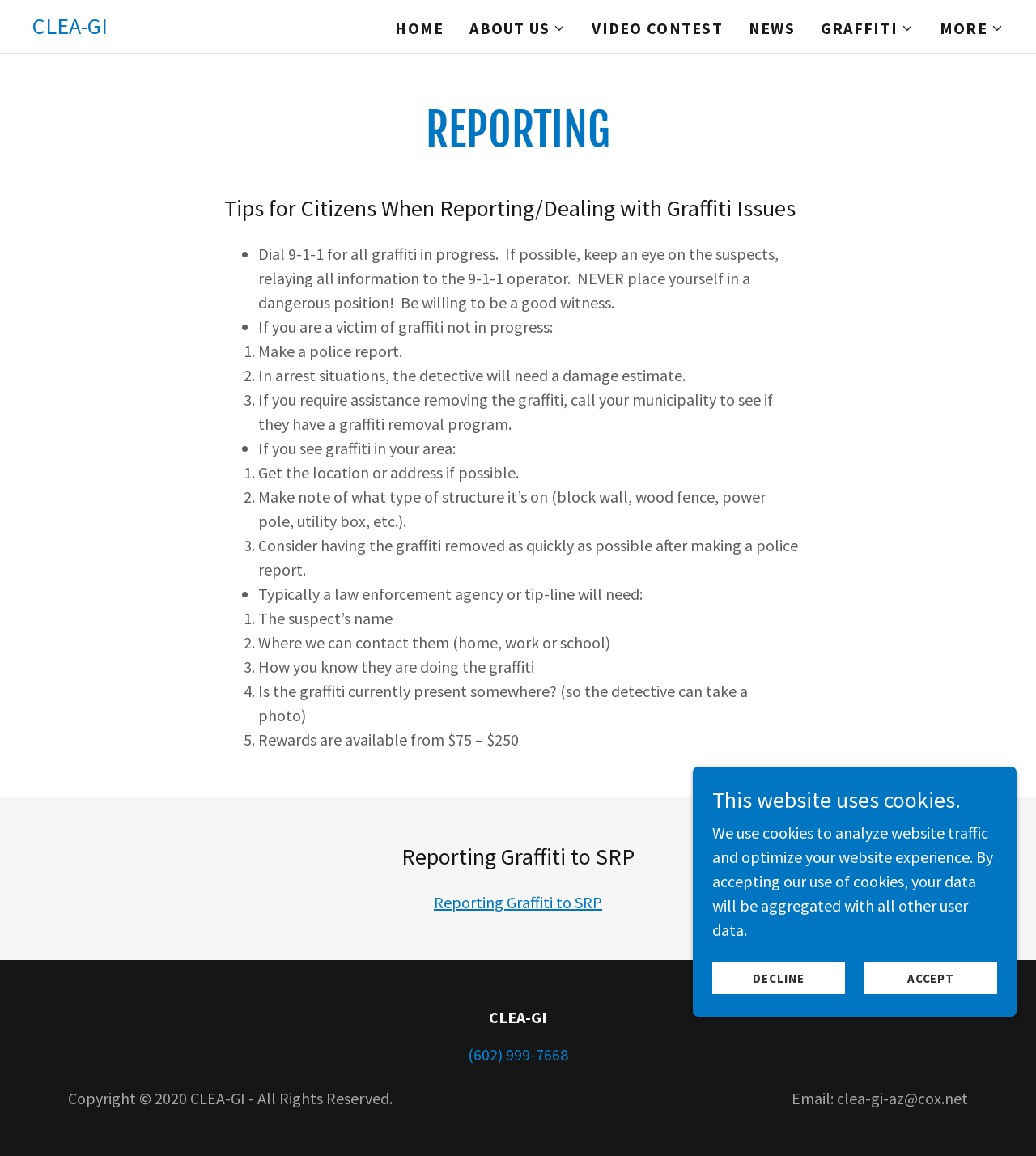Answer the question in one word or a short phrase:
Is there a reward for reporting graffiti?

Yes, $75-$250